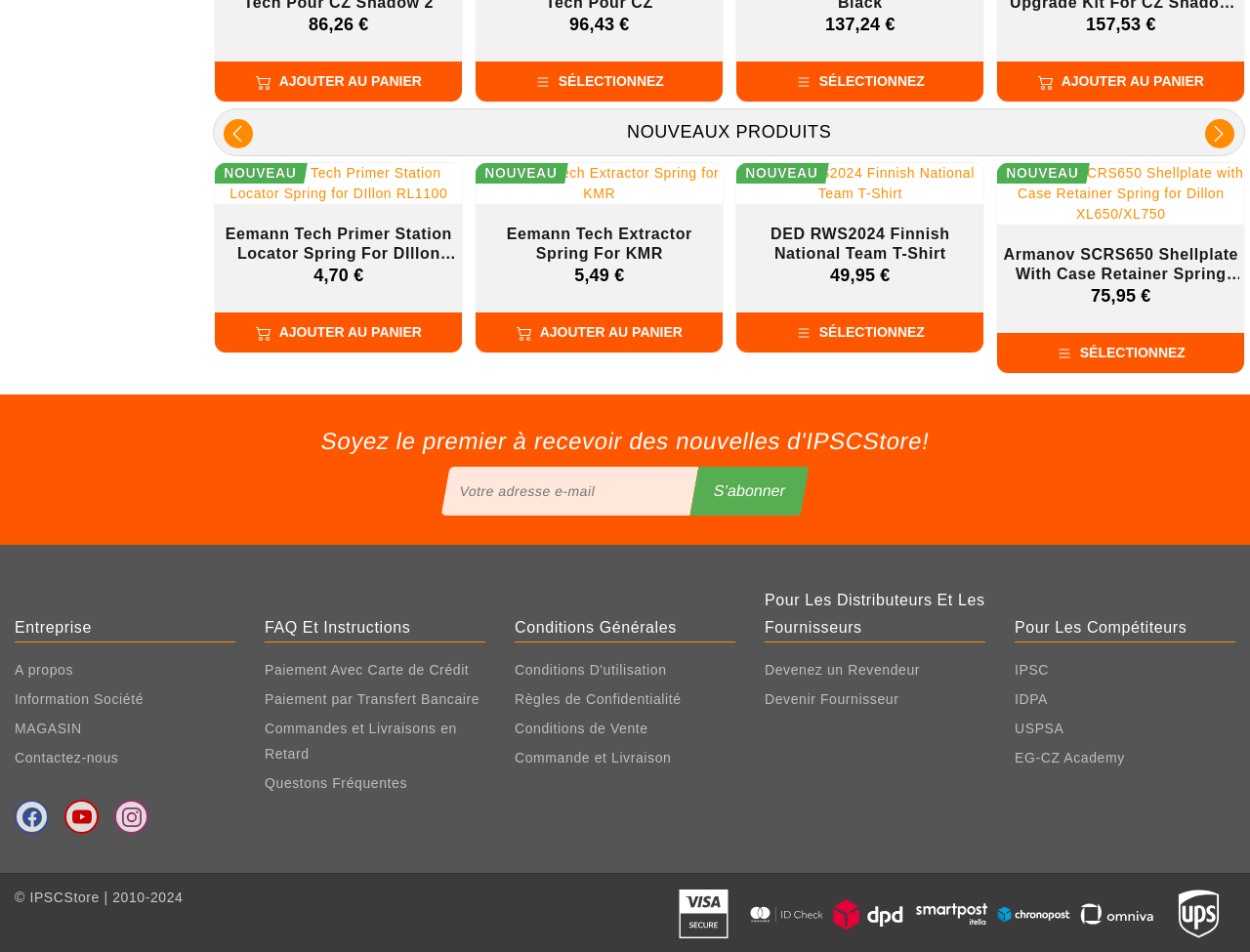Please identify the bounding box coordinates of the clickable area that will allow you to execute the instruction: "Click the 'AJOUTER AU PANIER' button".

[0.172, 0.065, 0.37, 0.107]